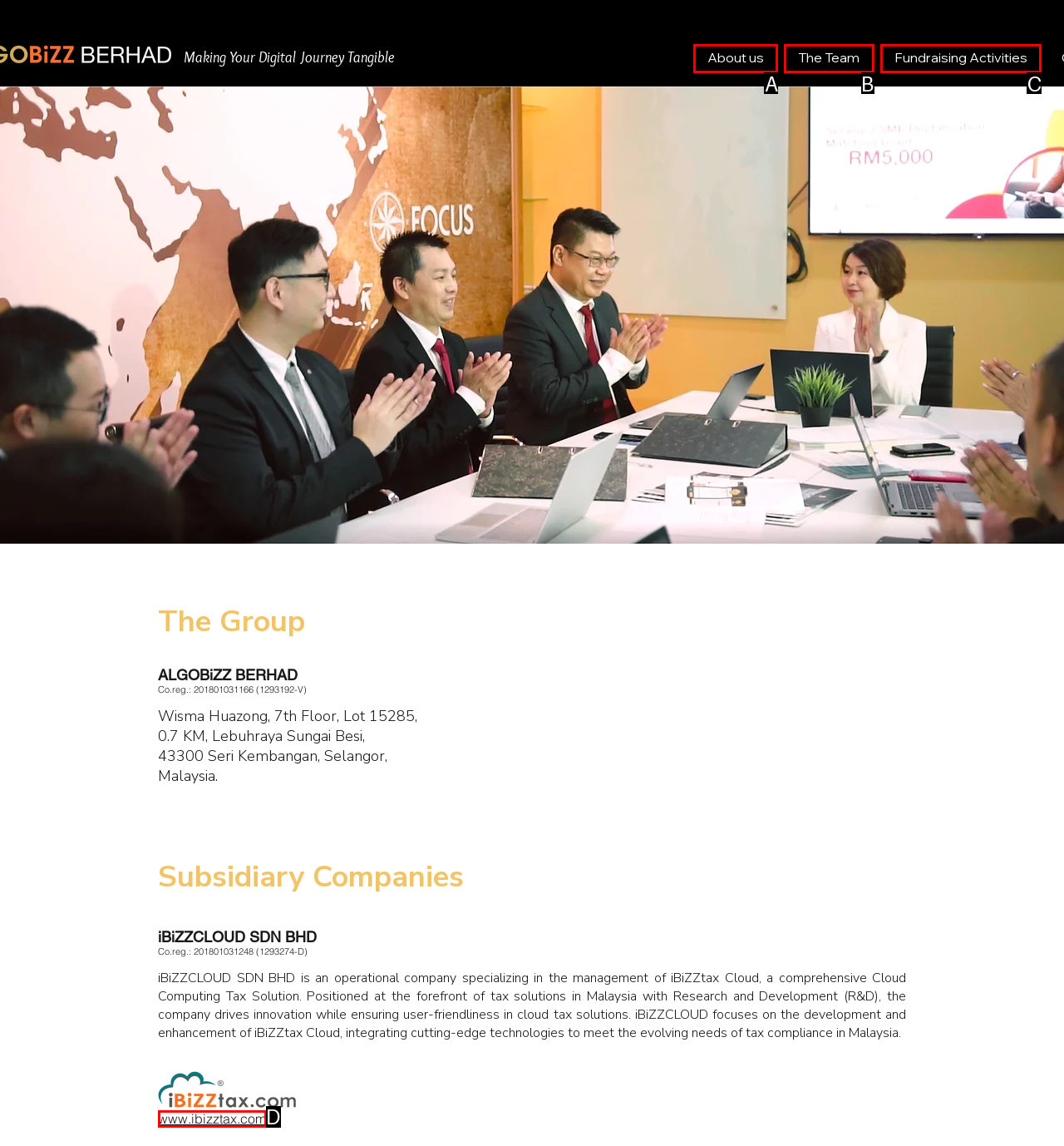Select the option that matches the description: Fundraising Activities. Answer with the letter of the correct option directly.

C